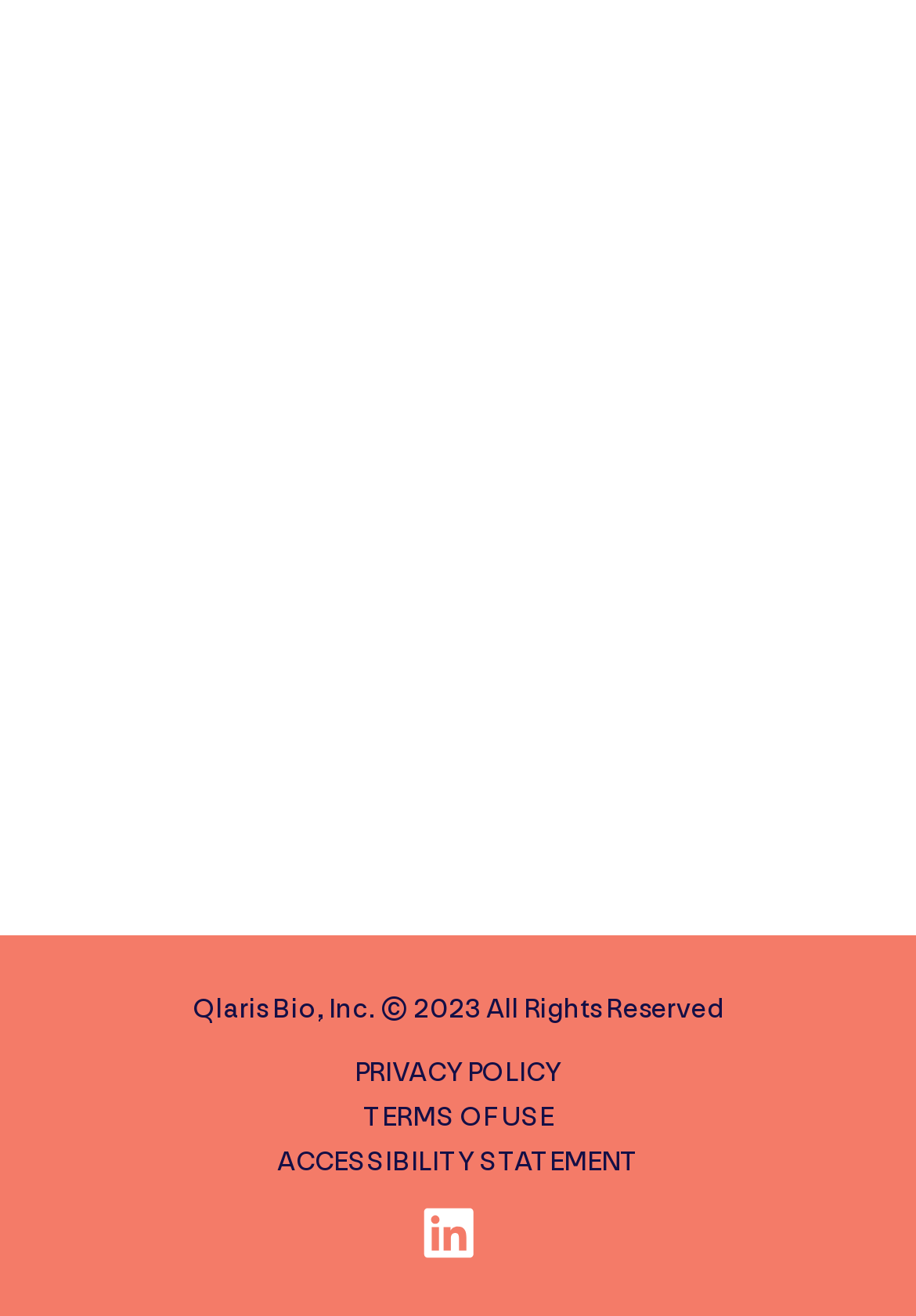Locate the bounding box of the UI element described in the following text: "Privacy Policy".

[0.282, 0.801, 0.718, 0.828]